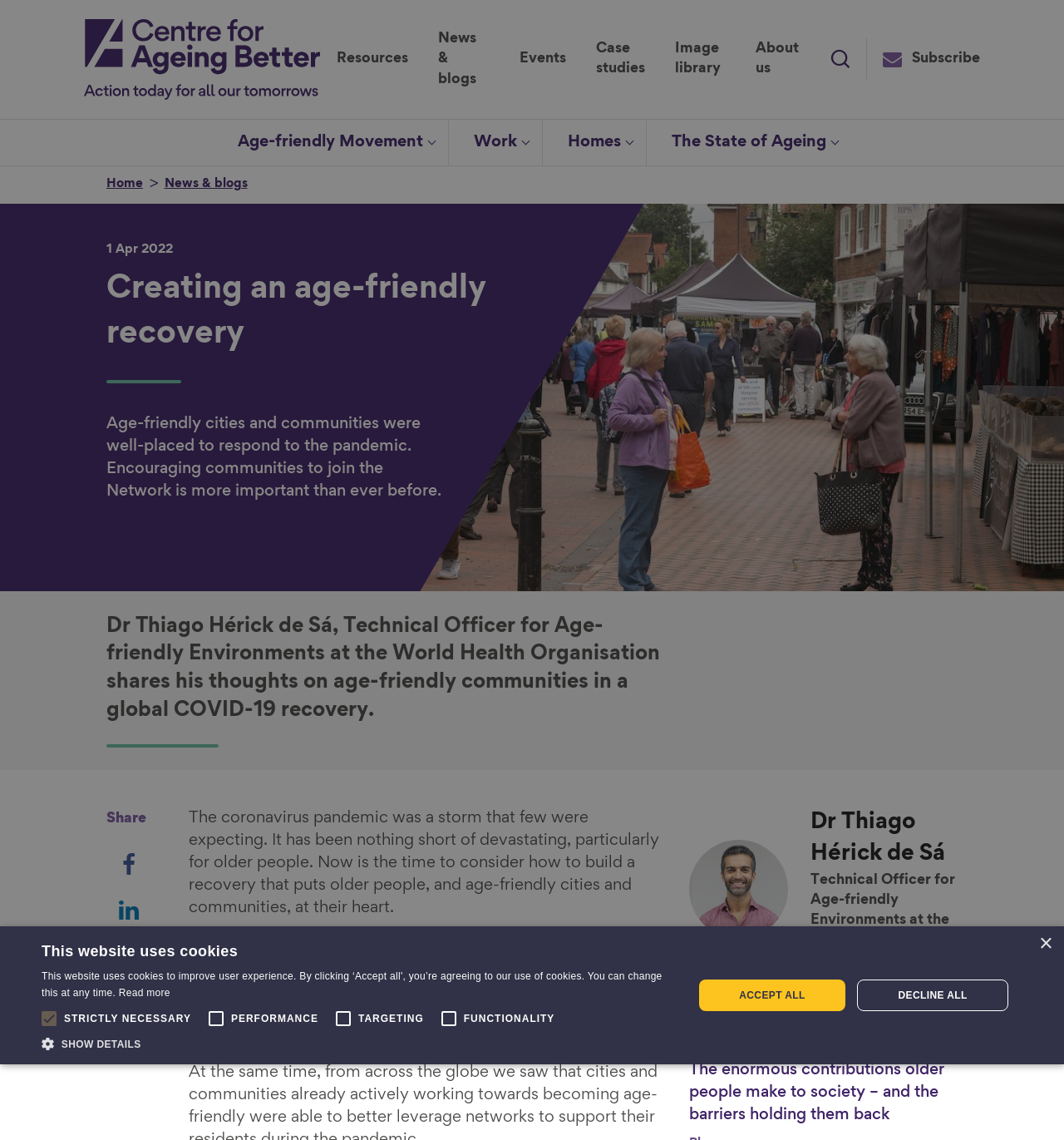Who is the Technical Officer for Age-friendly Environments?
Please respond to the question with a detailed and thorough explanation.

I found the answer by looking at the image and text below it, which says 'Dr Thiago Hérick de Sá, Technical Officer for Age-friendly Environments at the World Health Organisation'. This suggests that Dr Thiago Hérick de Sá is the Technical Officer for Age-friendly Environments.